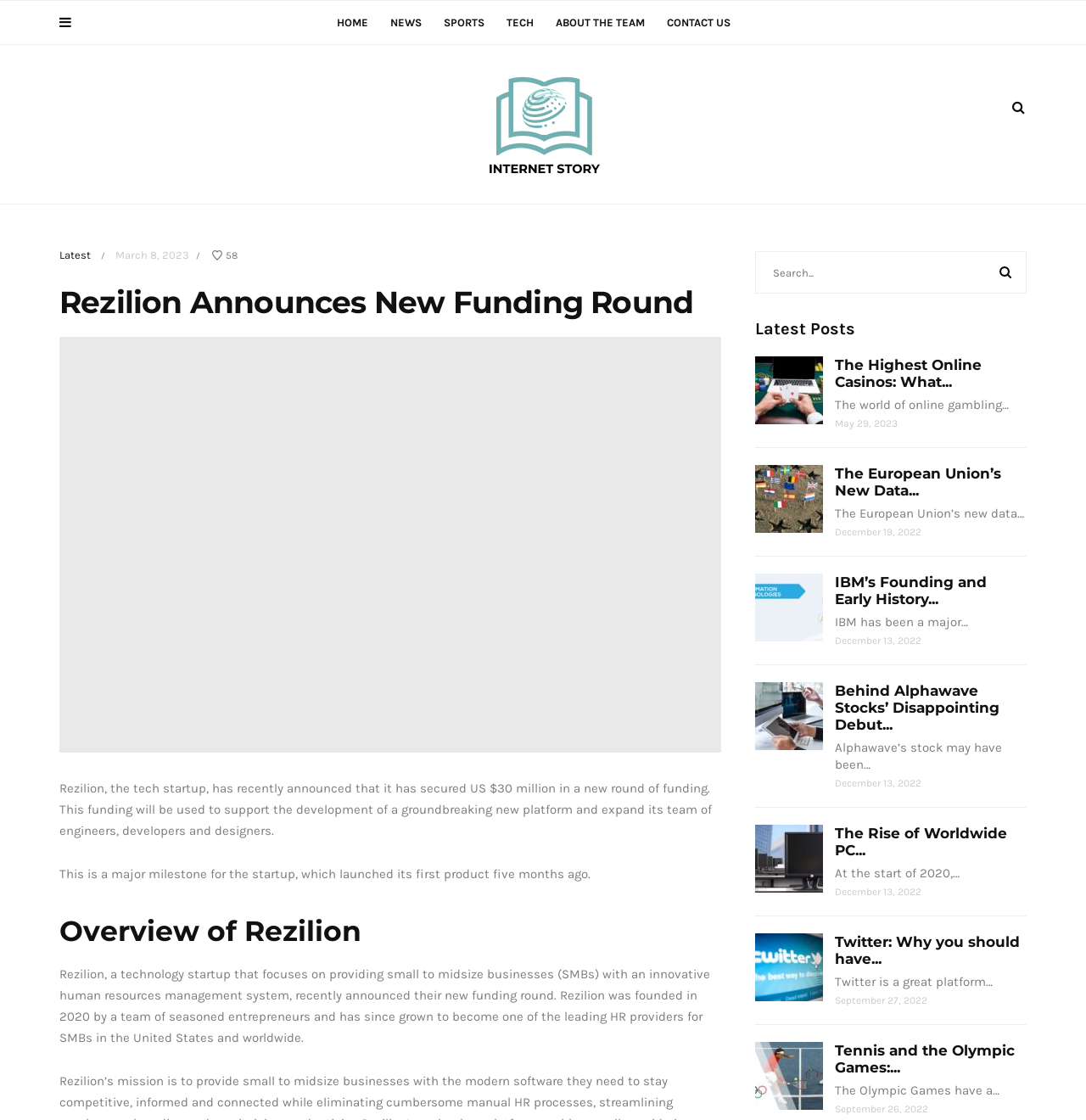Provide a brief response to the question below using a single word or phrase: 
What is the date of the latest post?

March 8, 2023